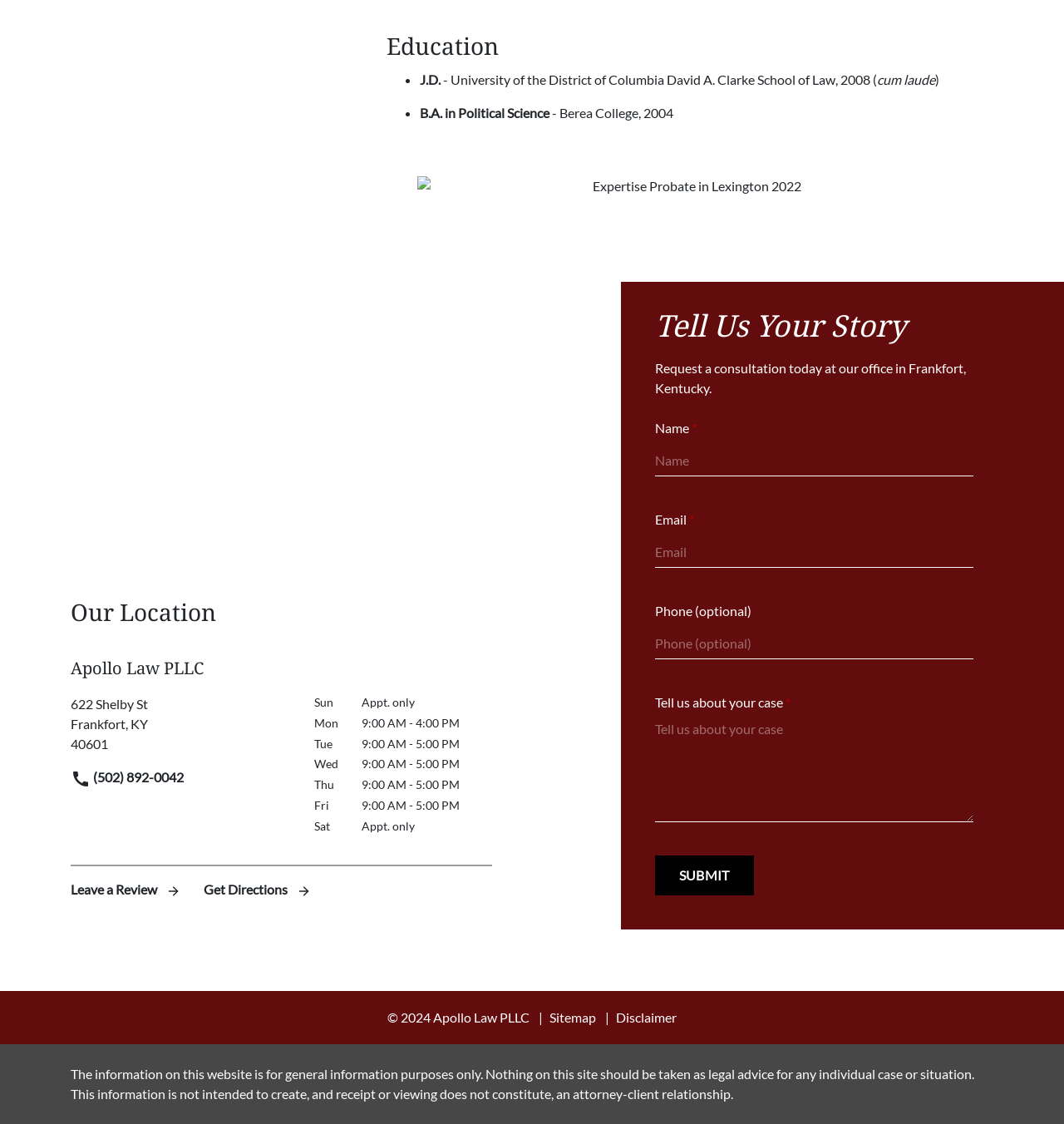Please specify the coordinates of the bounding box for the element that should be clicked to carry out this instruction: "Leave a review". The coordinates must be four float numbers between 0 and 1, formatted as [left, top, right, bottom].

[0.066, 0.784, 0.172, 0.798]